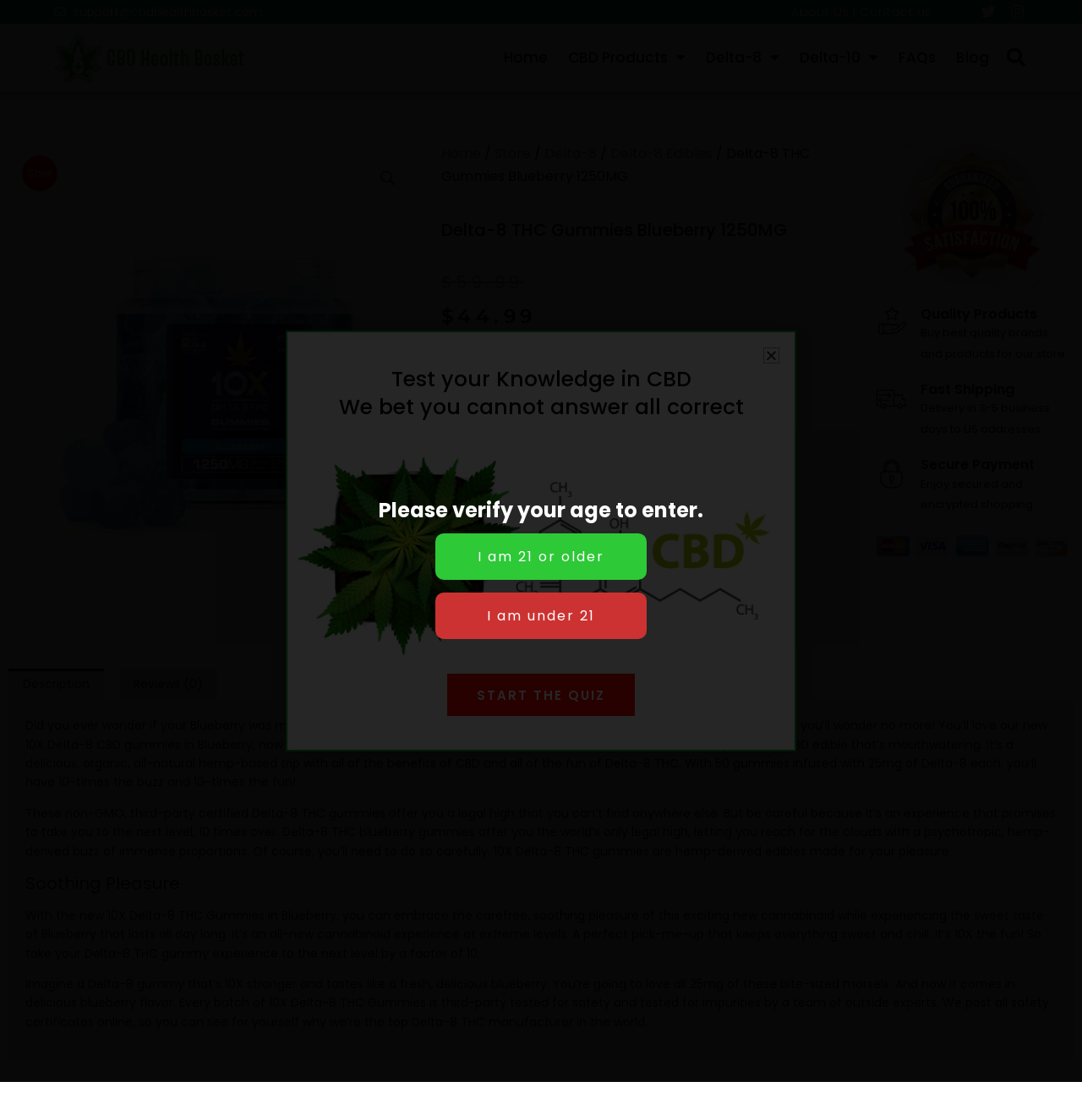Identify the bounding box coordinates for the element that needs to be clicked to fulfill this instruction: "Search for something". Provide the coordinates in the format of four float numbers between 0 and 1: [left, top, right, bottom].

[0.923, 0.036, 0.947, 0.066]